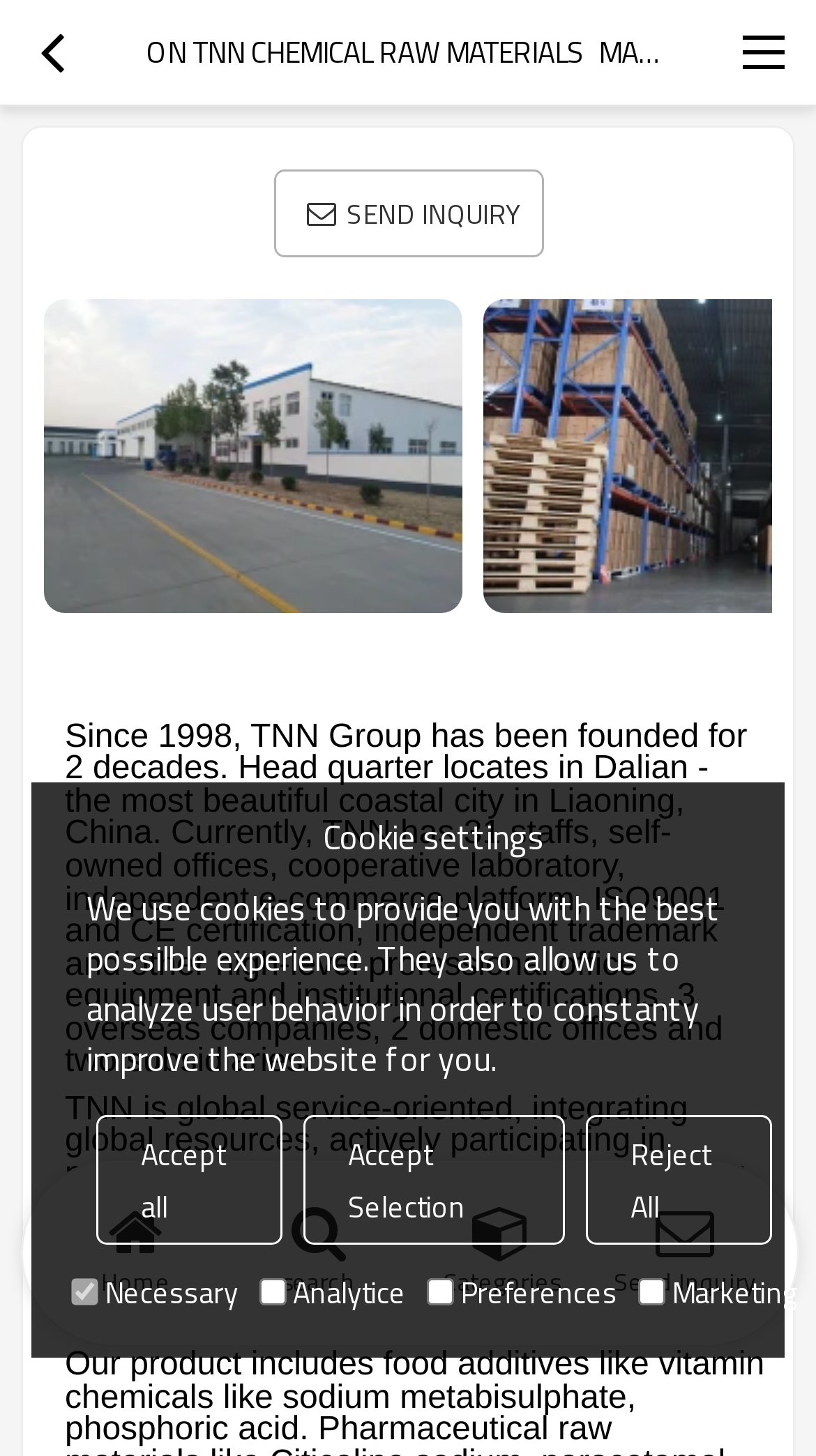Give a concise answer of one word or phrase to the question: 
How many staffs does TNN have?

31